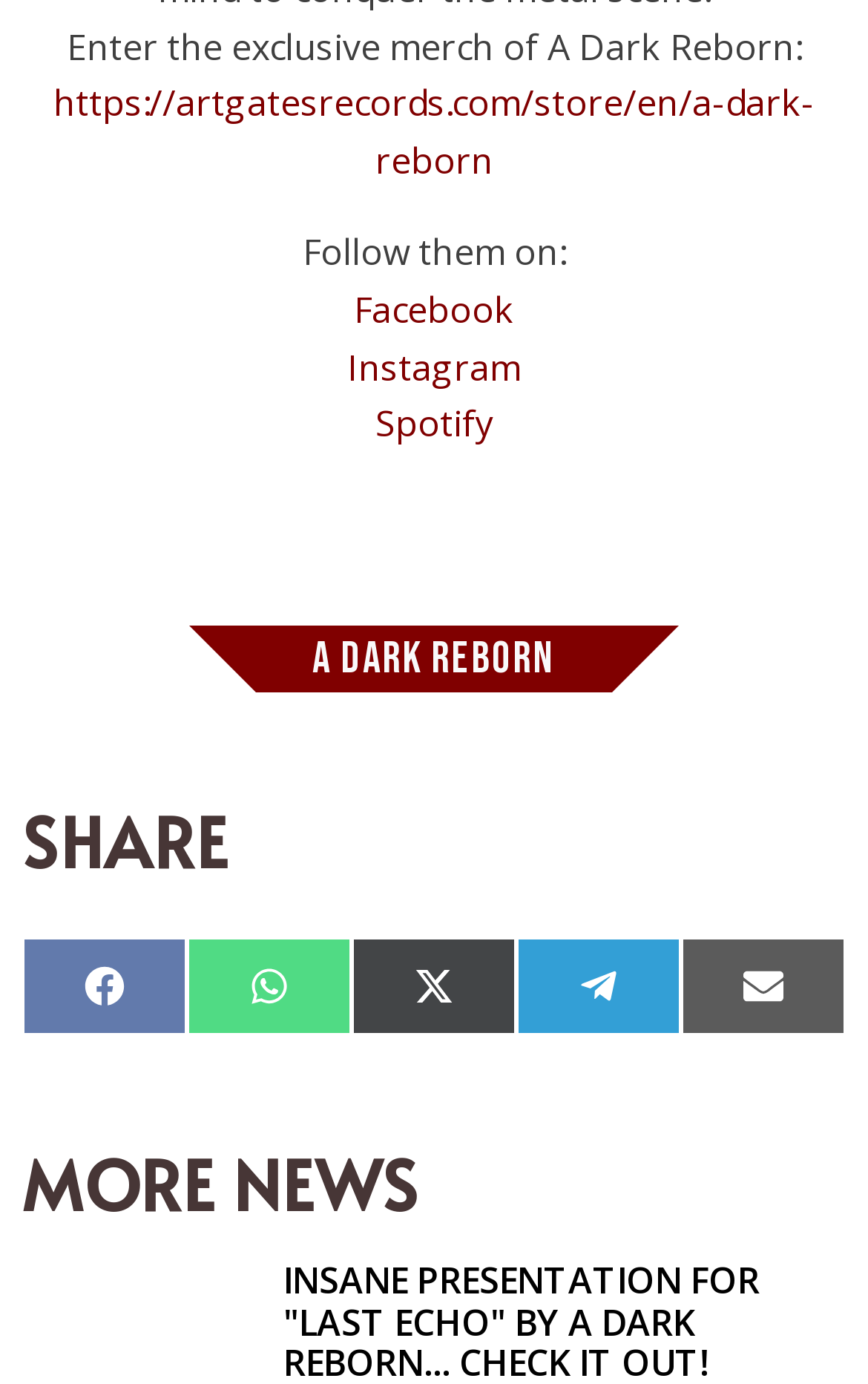How can users share the webpage?
We need a detailed and exhaustive answer to the question. Please elaborate.

The answer can be found by looking at the heading element with the text 'SHARE' and the link elements with the text 'Compartir en Facebook', 'Compartir en WhatsApp', 'Compartir en X (Twitter)', 'Compartir en Telegram', and 'Compartir en Email'. This suggests that users can share the webpage through various social media platforms.